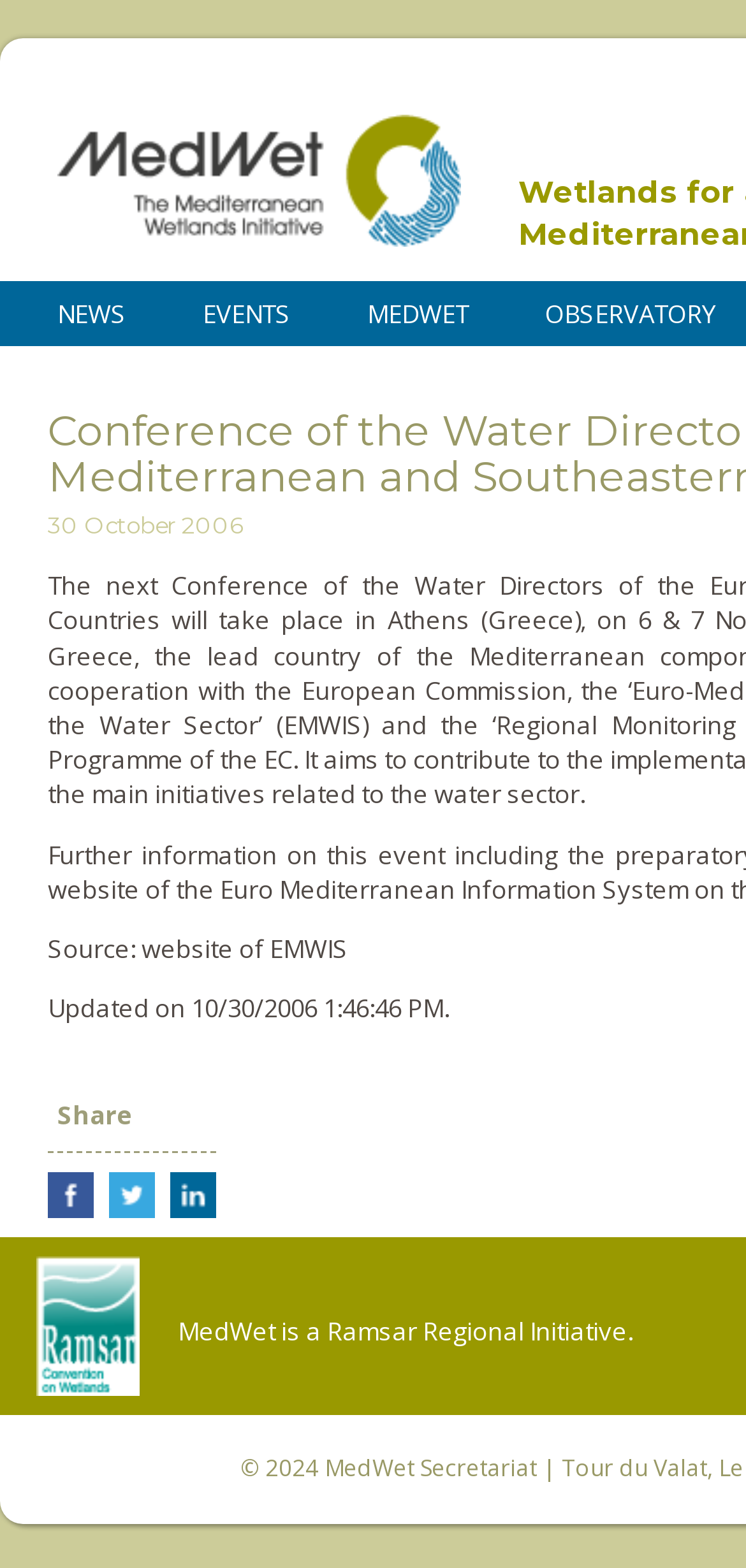Please determine the bounding box coordinates of the element to click on in order to accomplish the following task: "View OBSERVATORY". Ensure the coordinates are four float numbers ranging from 0 to 1, i.e., [left, top, right, bottom].

[0.705, 0.179, 0.985, 0.221]